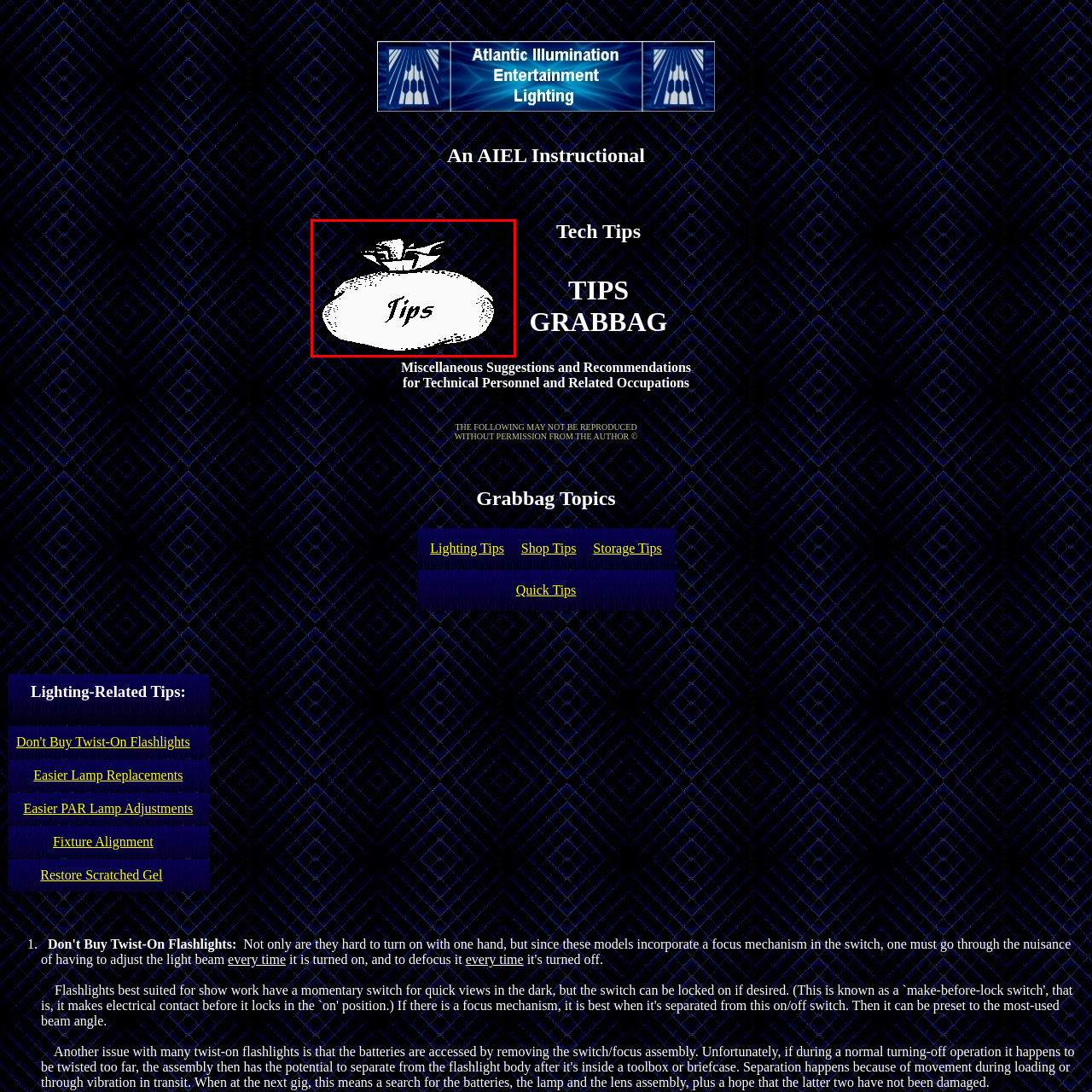What is written on the bag? Check the image surrounded by the red bounding box and reply with a single word or a short phrase.

Tips